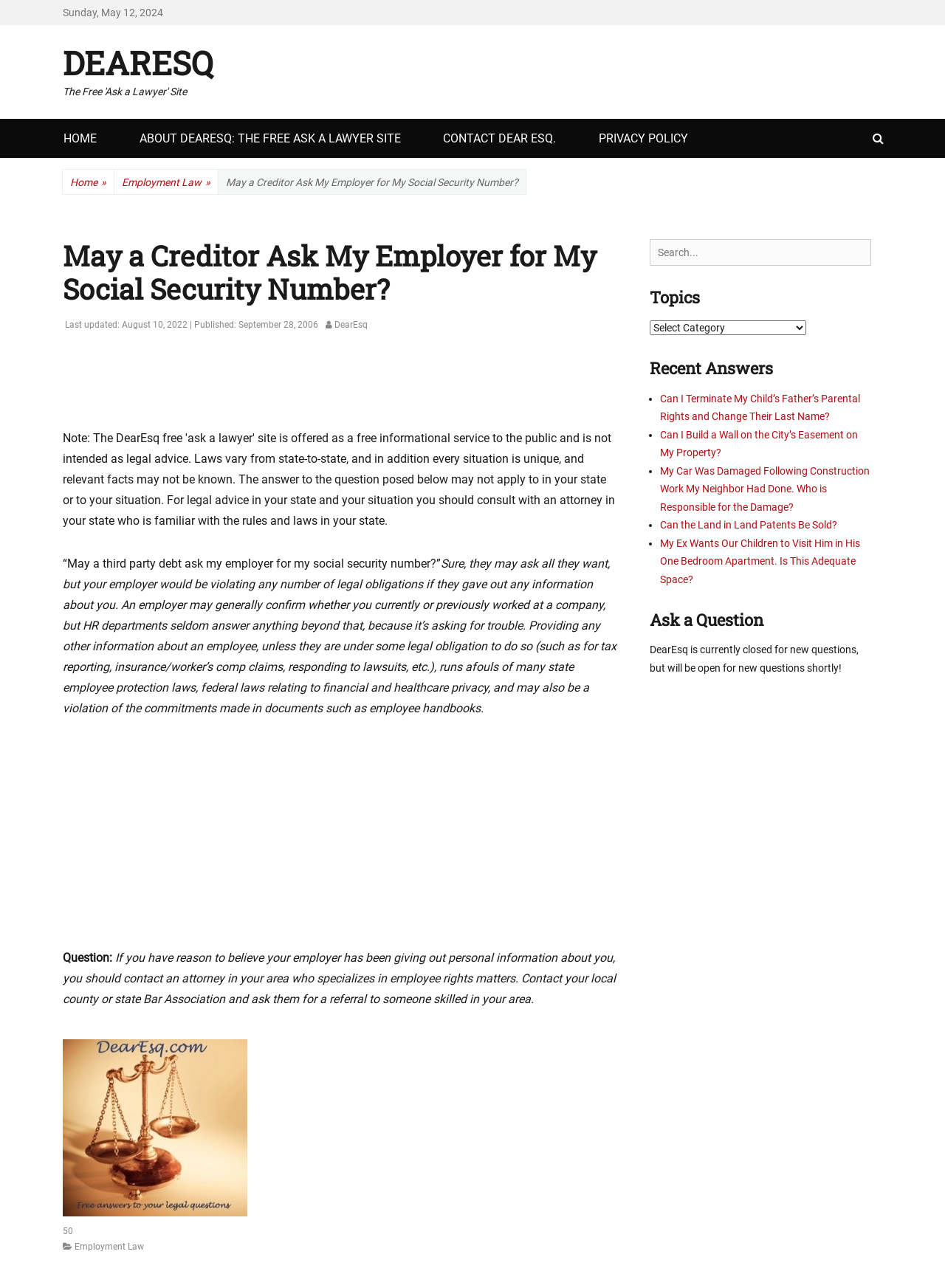Who is the author of the article?
Using the information from the image, answer the question thoroughly.

The author of the article can be found in the article section, where it says 'Author' followed by the name 'DearEsq'.